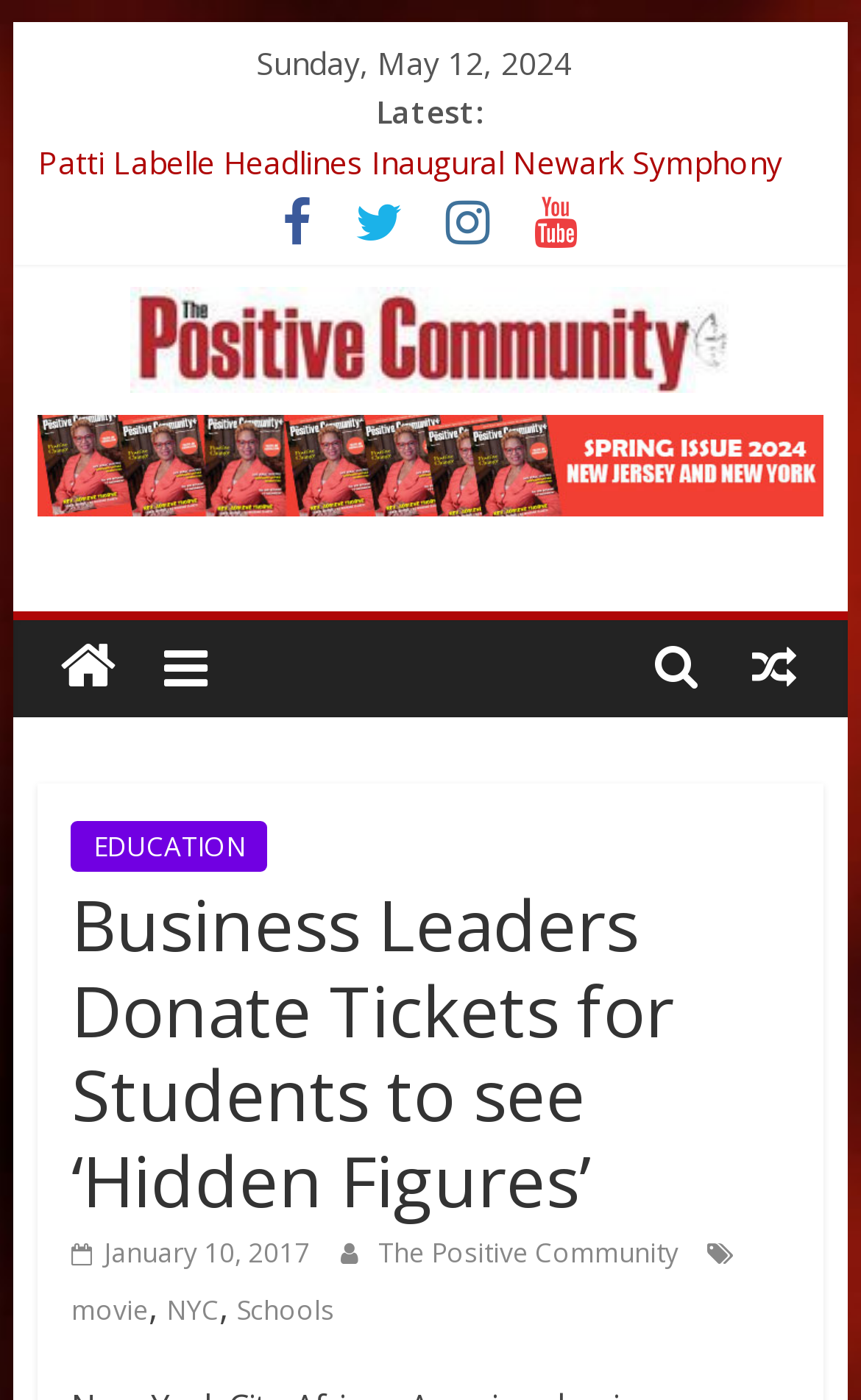What is the date mentioned on the webpage?
Based on the screenshot, provide your answer in one word or phrase.

Sunday, May 12, 2024